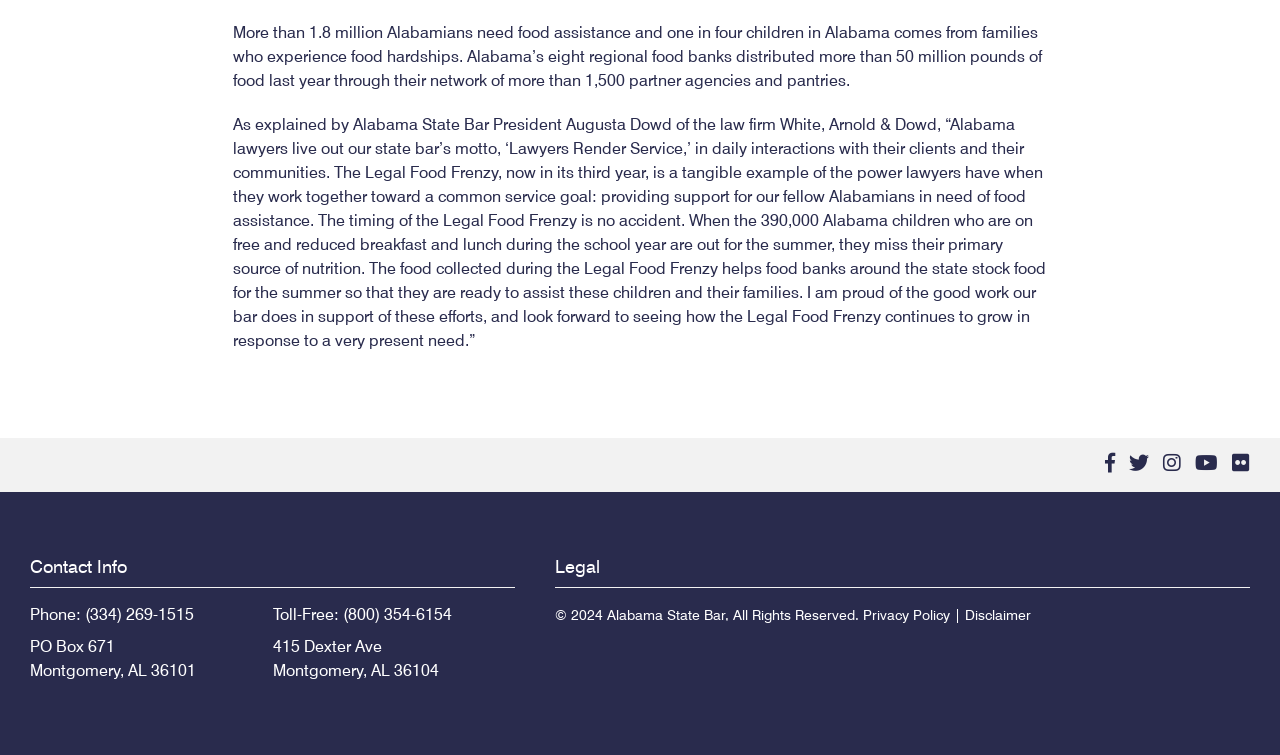What is the purpose of the Legal Food Frenzy?
Please elaborate on the answer to the question with detailed information.

Based on the text, the Legal Food Frenzy is an event that aims to provide food assistance to those in need, particularly children who rely on free and reduced breakfast and lunch during the school year and miss their primary source of nutrition during the summer.